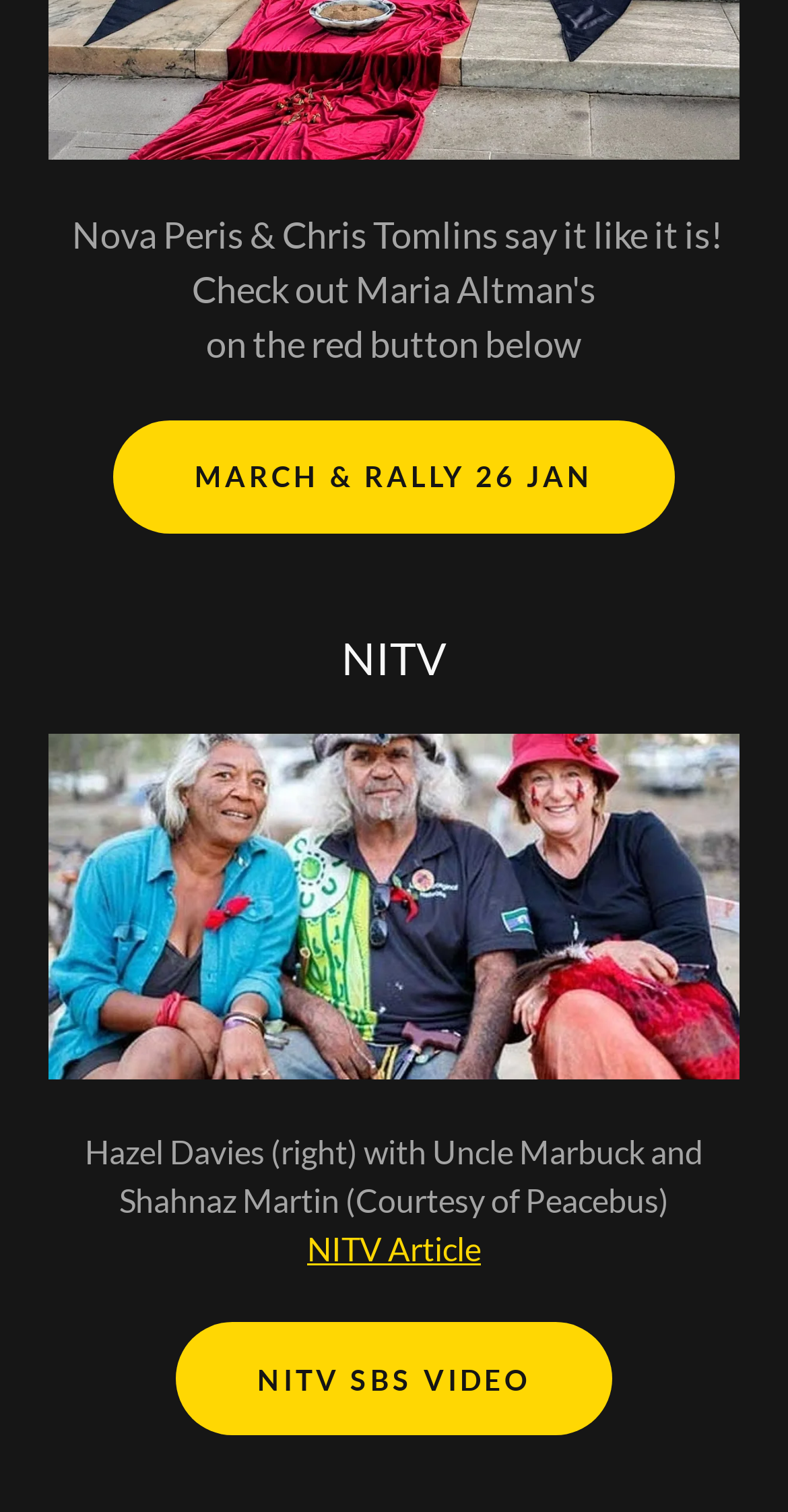Find the bounding box coordinates for the UI element that matches this description: "NITV Article".

[0.39, 0.813, 0.61, 0.838]